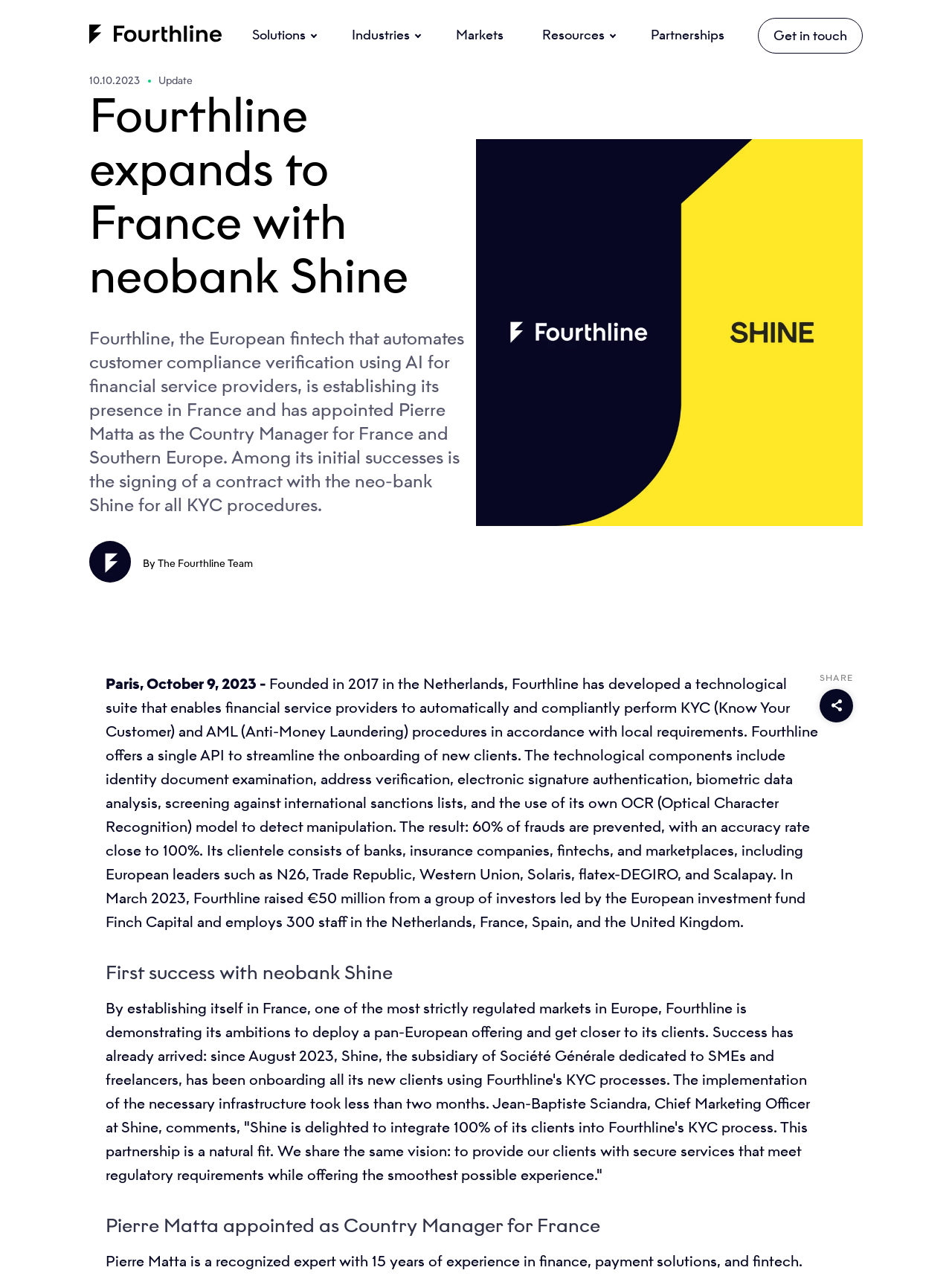Extract the main headline from the webpage and generate its text.

Fourthline expands to France with neobank Shine